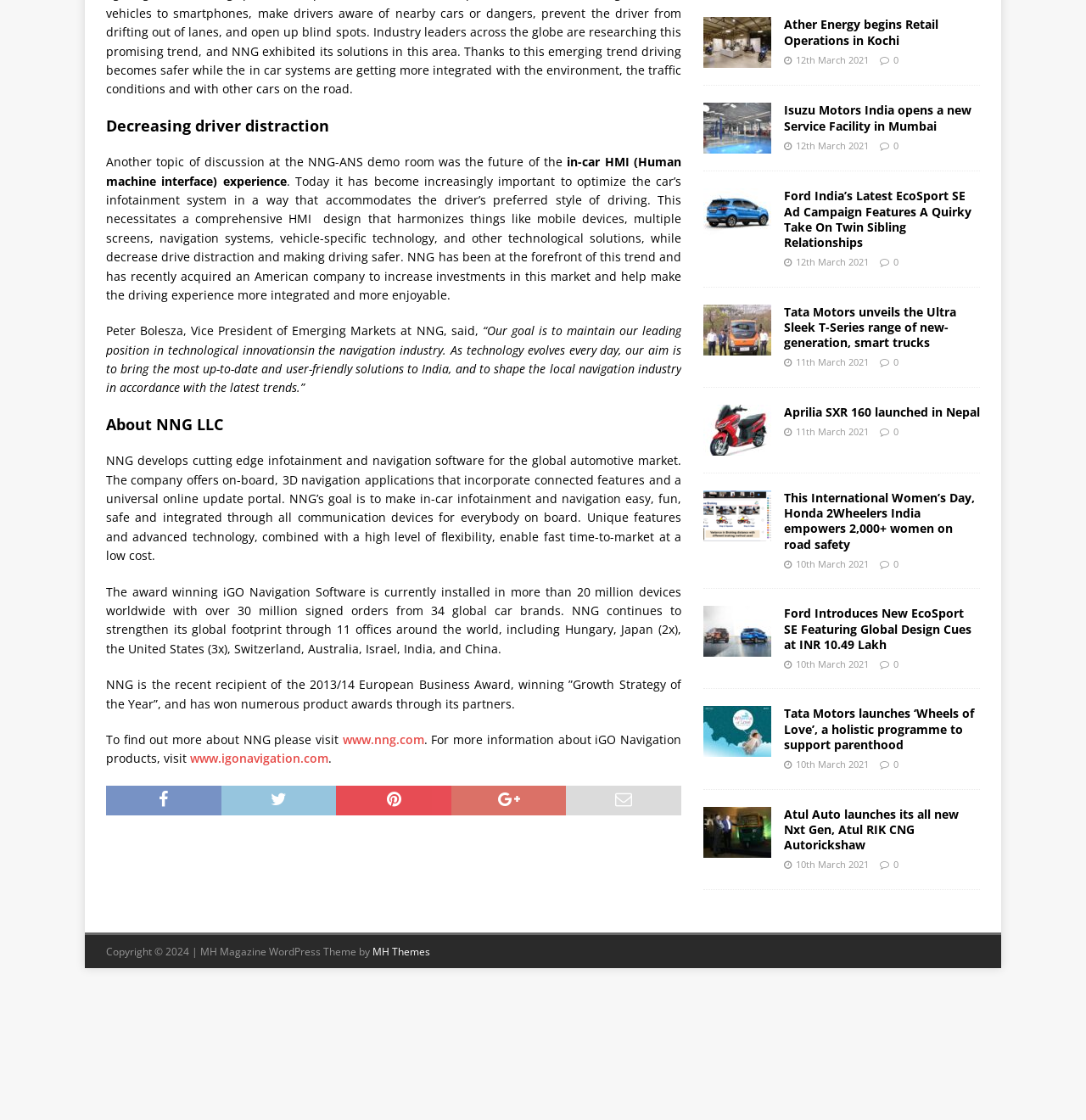Please determine the bounding box coordinates of the element's region to click for the following instruction: "view Ford India's EcoSport SE Ad Campaign".

[0.647, 0.169, 0.71, 0.214]